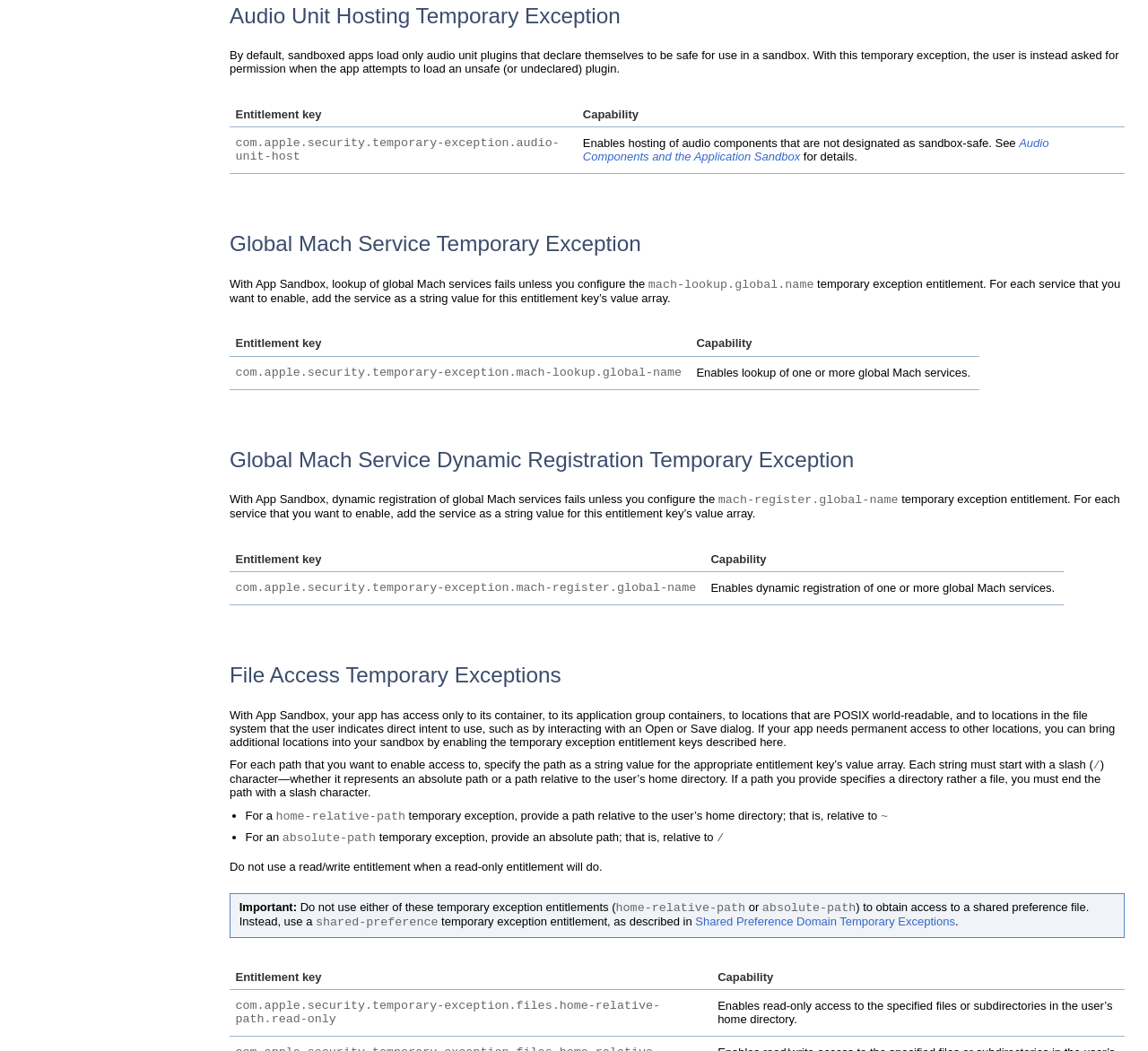Please determine the bounding box coordinates of the section I need to click to accomplish this instruction: "Click the 'Shared Preference Domain Temporary Exceptions' link".

[0.606, 0.871, 0.832, 0.883]